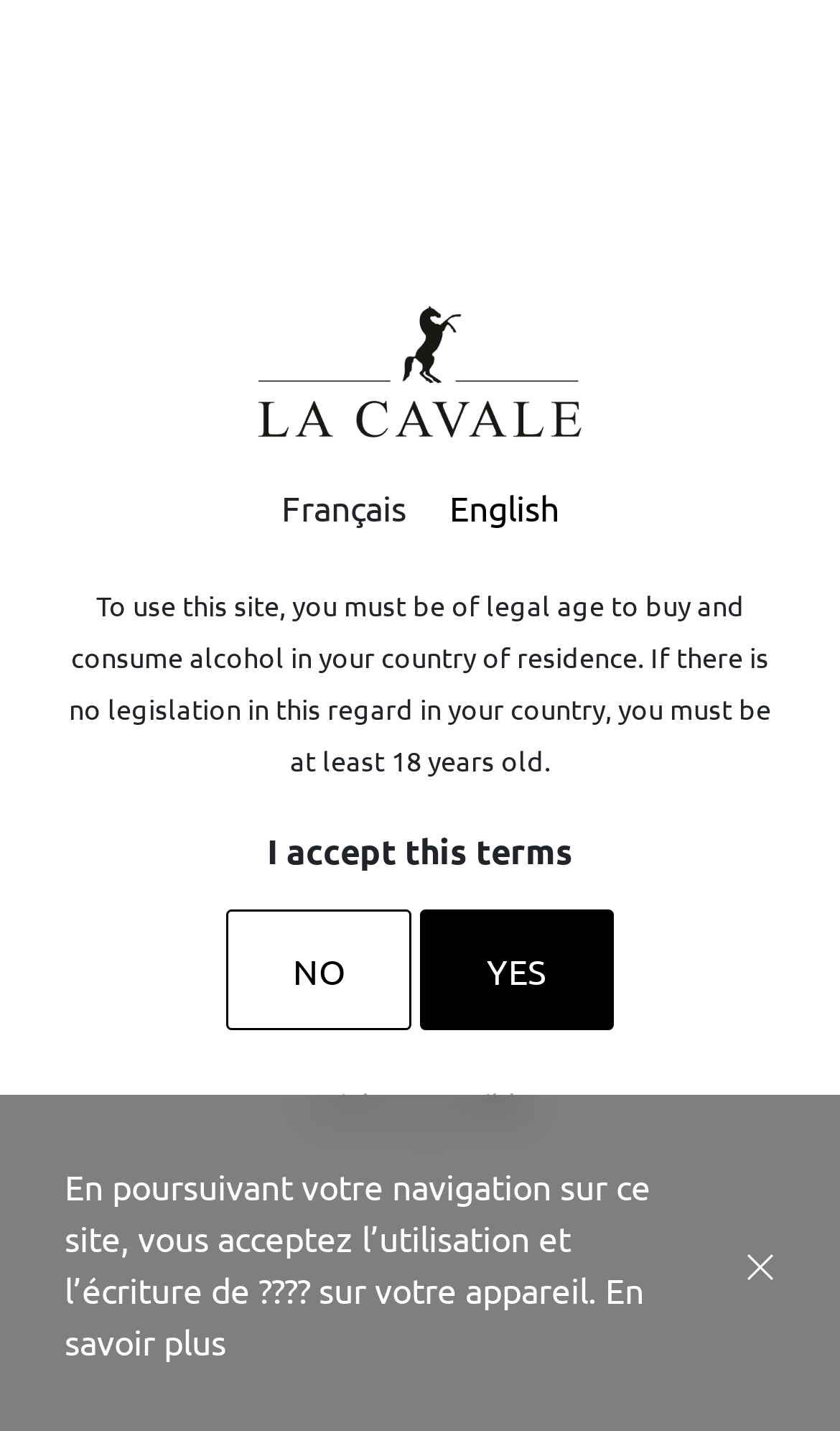Please specify the coordinates of the bounding box for the element that should be clicked to carry out this instruction: "Visit the boutique". The coordinates must be four float numbers between 0 and 1, formatted as [left, top, right, bottom].

[0.038, 0.131, 0.205, 0.161]